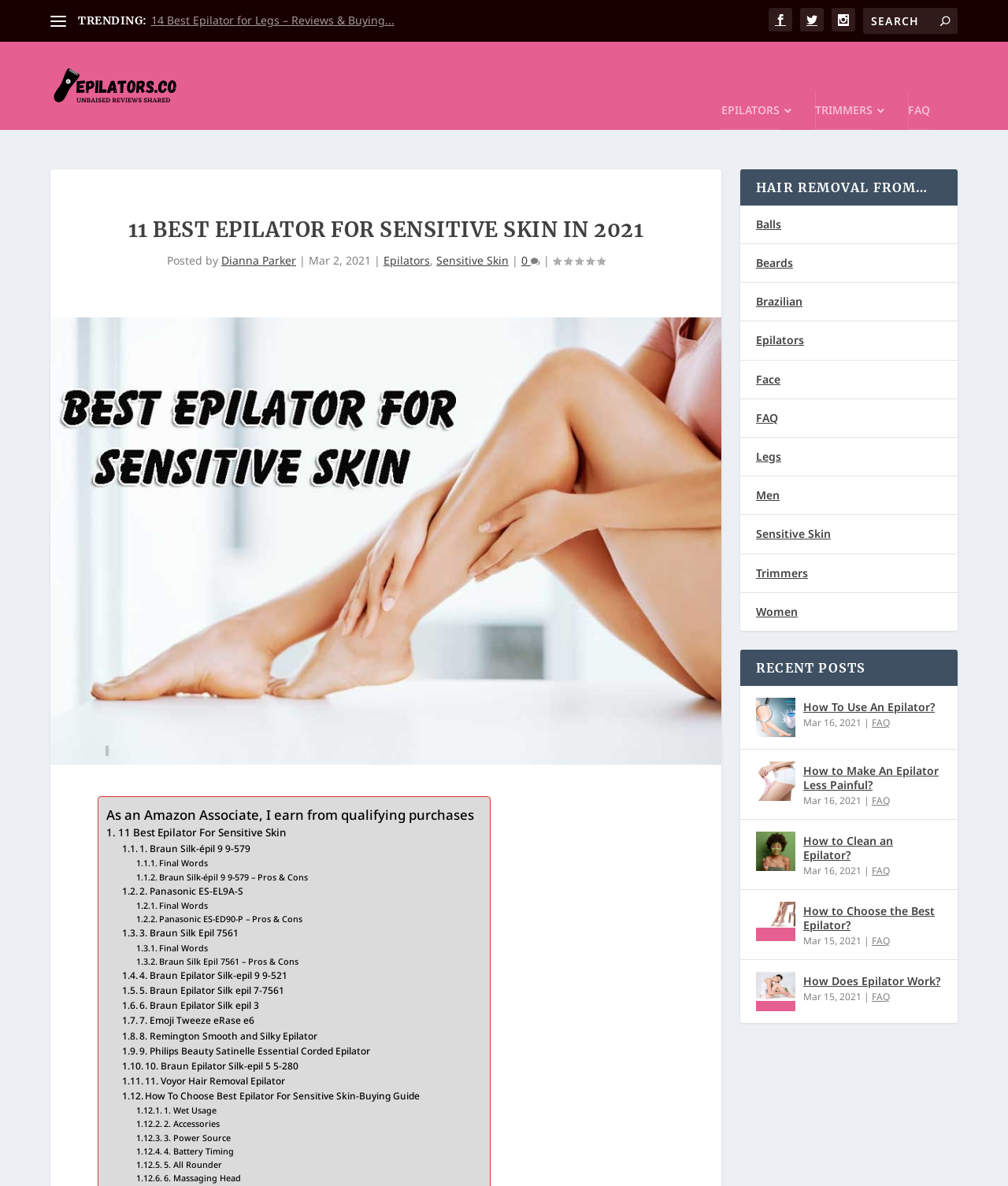Predict the bounding box coordinates of the area that should be clicked to accomplish the following instruction: "Check the recent post about how to use an epilator". The bounding box coordinates should consist of four float numbers between 0 and 1, i.e., [left, top, right, bottom].

[0.75, 0.58, 0.789, 0.614]